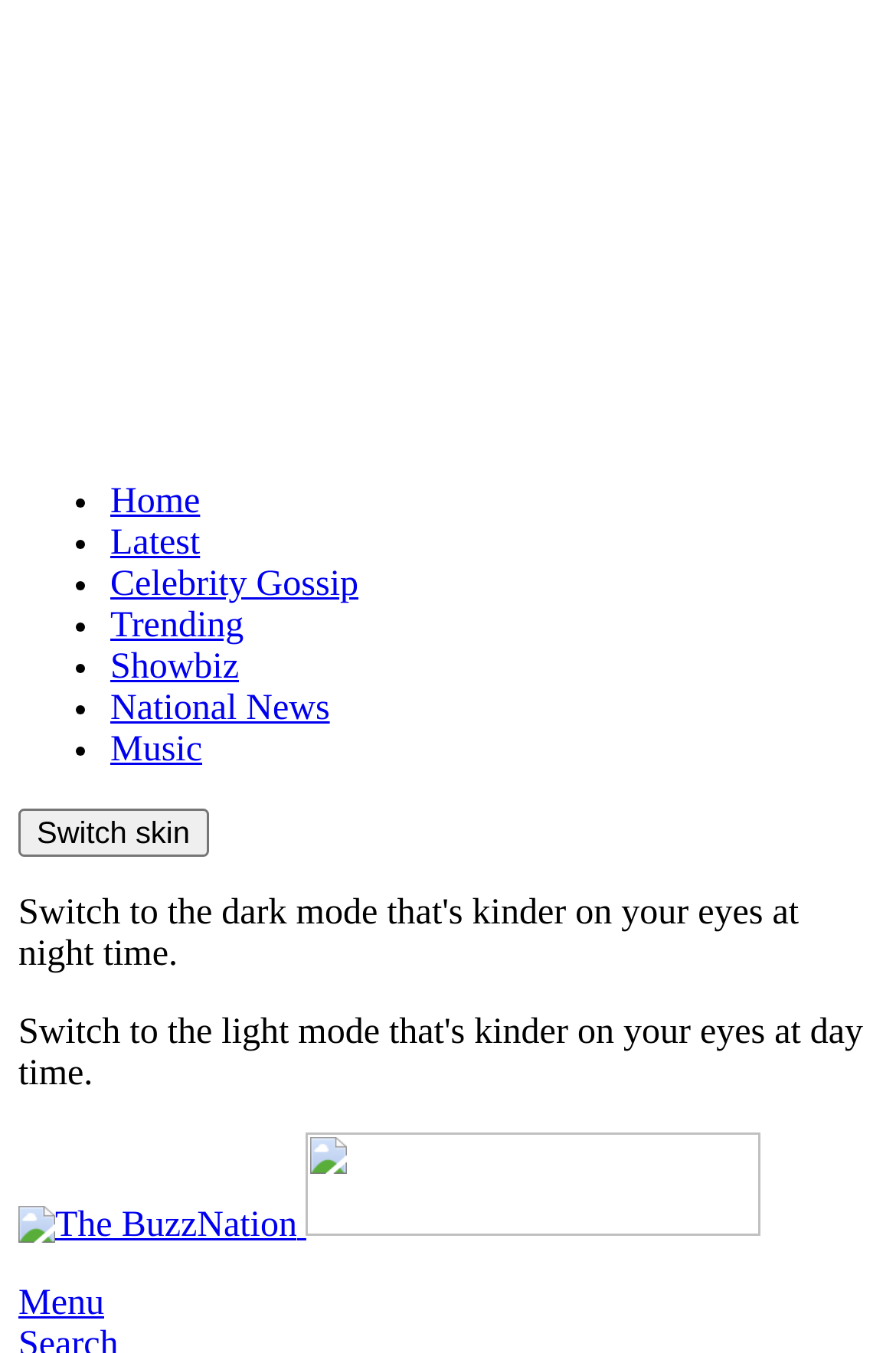Answer the question with a single word or phrase: 
How many times does the website's name appear?

2